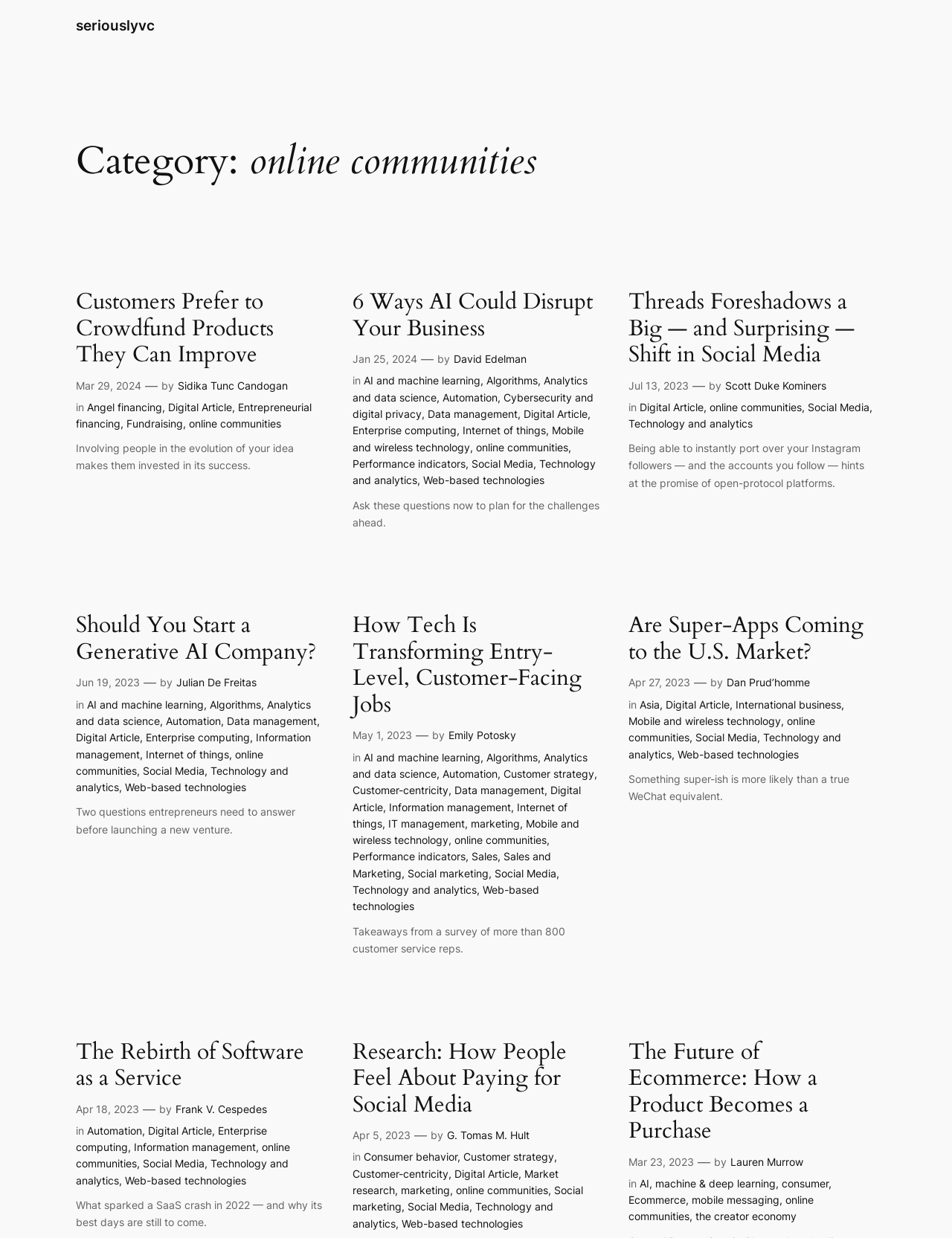Please specify the bounding box coordinates of the region to click in order to perform the following instruction: "view article by Sidika Tunc Candogan".

[0.187, 0.306, 0.303, 0.316]